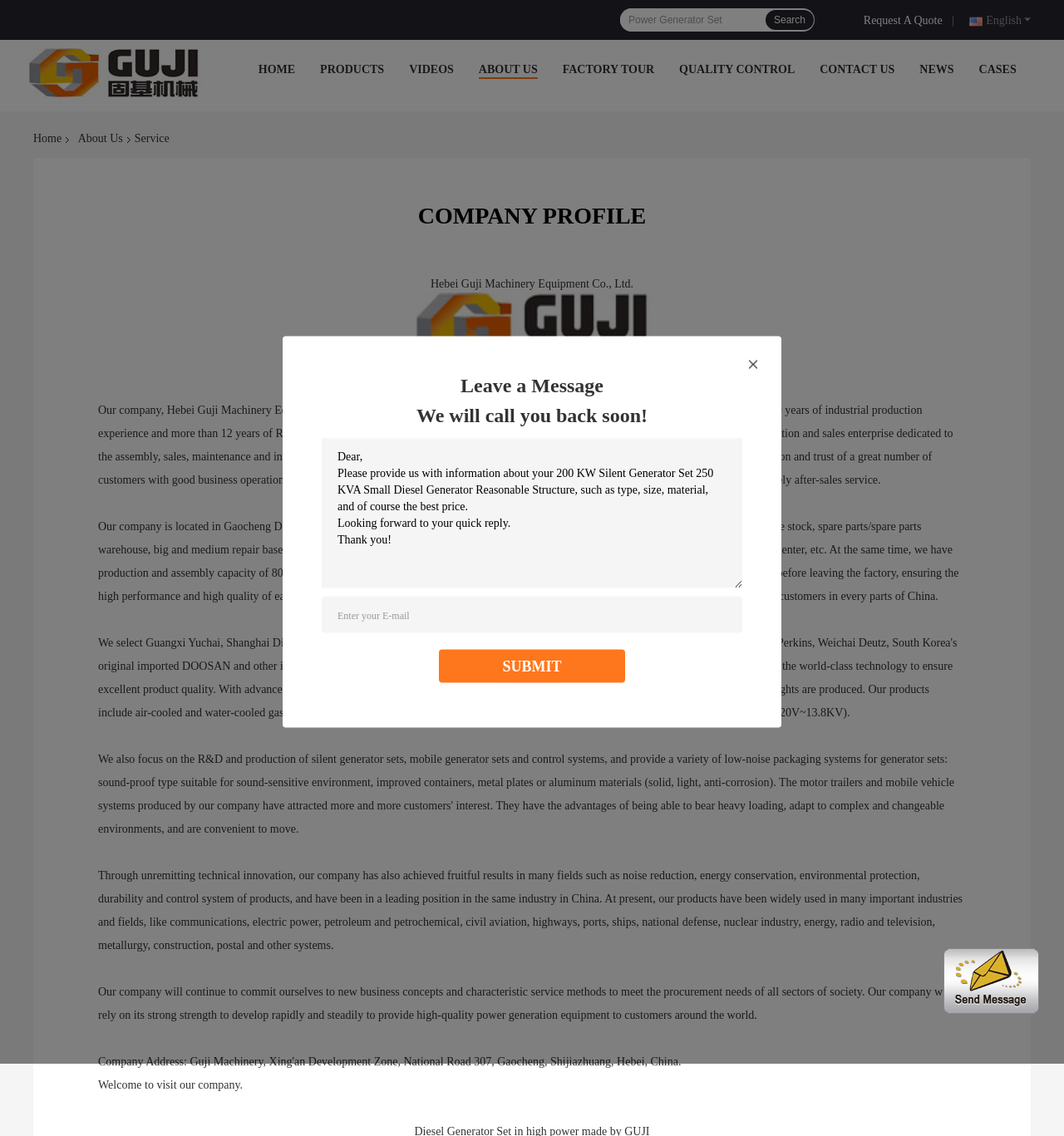Please provide the bounding box coordinates for the UI element as described: "Request A Quote". The coordinates must be four floats between 0 and 1, represented as [left, top, right, bottom].

[0.812, 0.01, 0.892, 0.025]